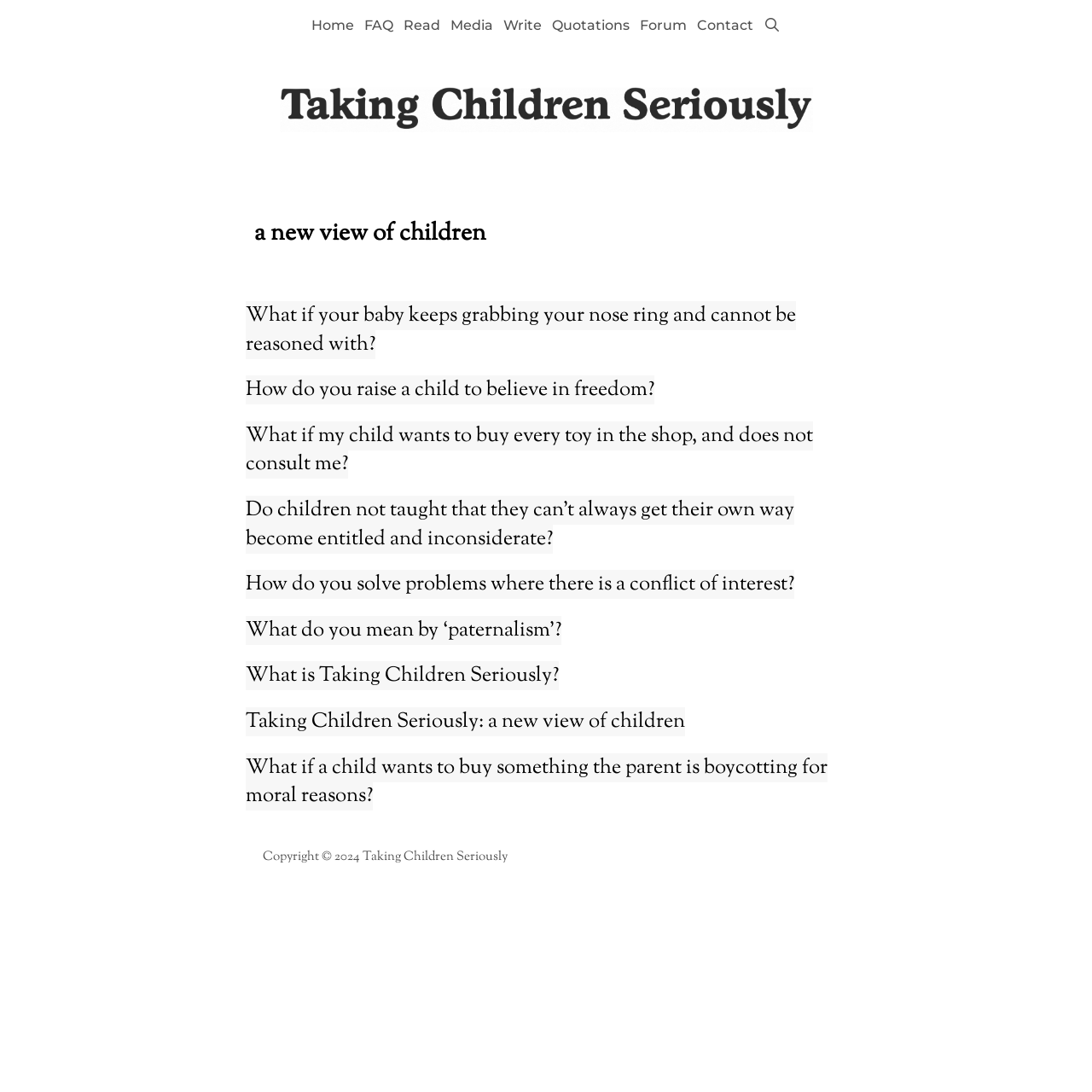Provide a short answer using a single word or phrase for the following question: 
What is the topic of the first article?

baby grabbing nose ring